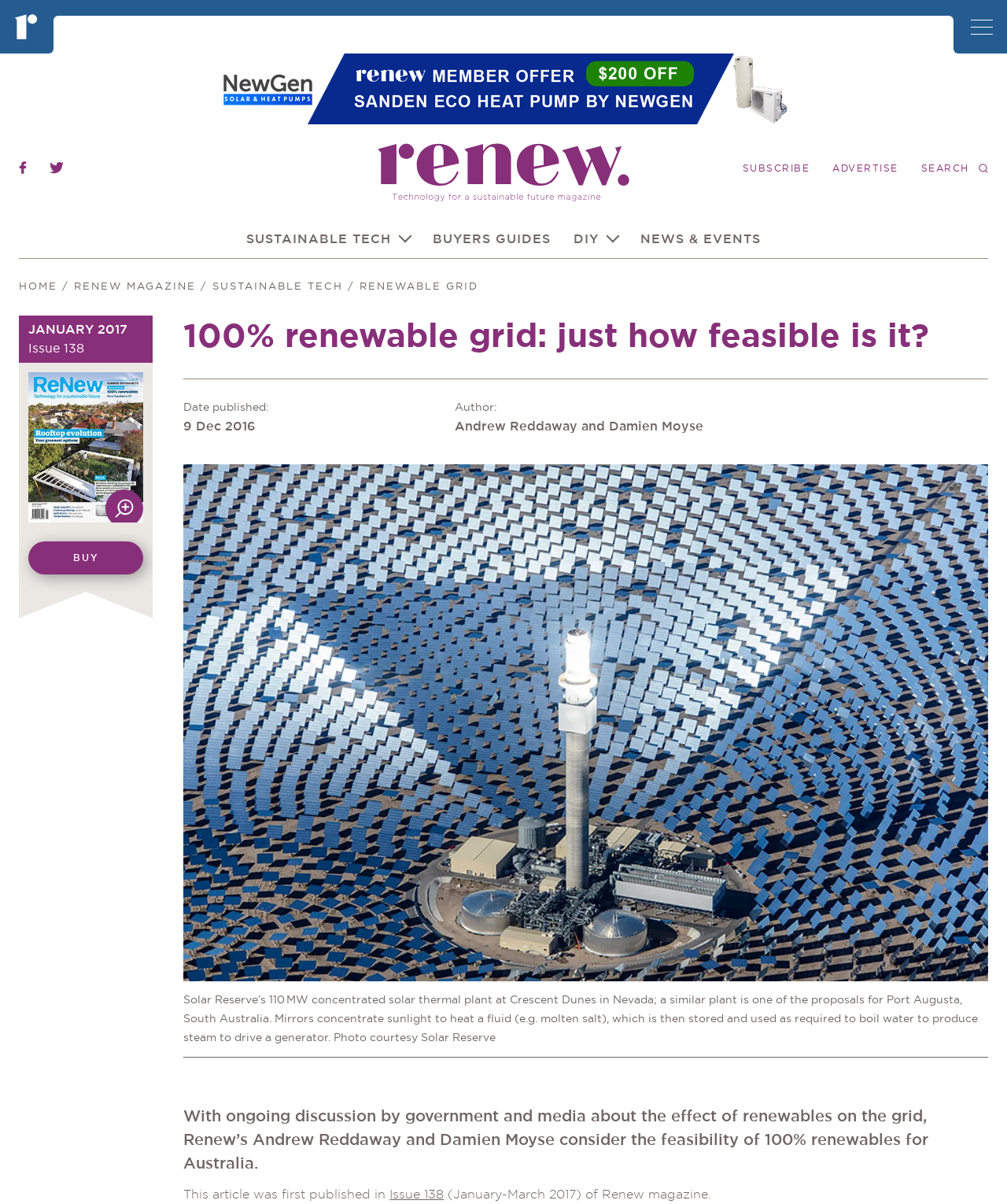What is the issue number of the magazine?
Please provide a comprehensive answer based on the information in the image.

The issue number of the magazine can be found by looking at the static text 'Issue 138' which appears multiple times on the webpage.